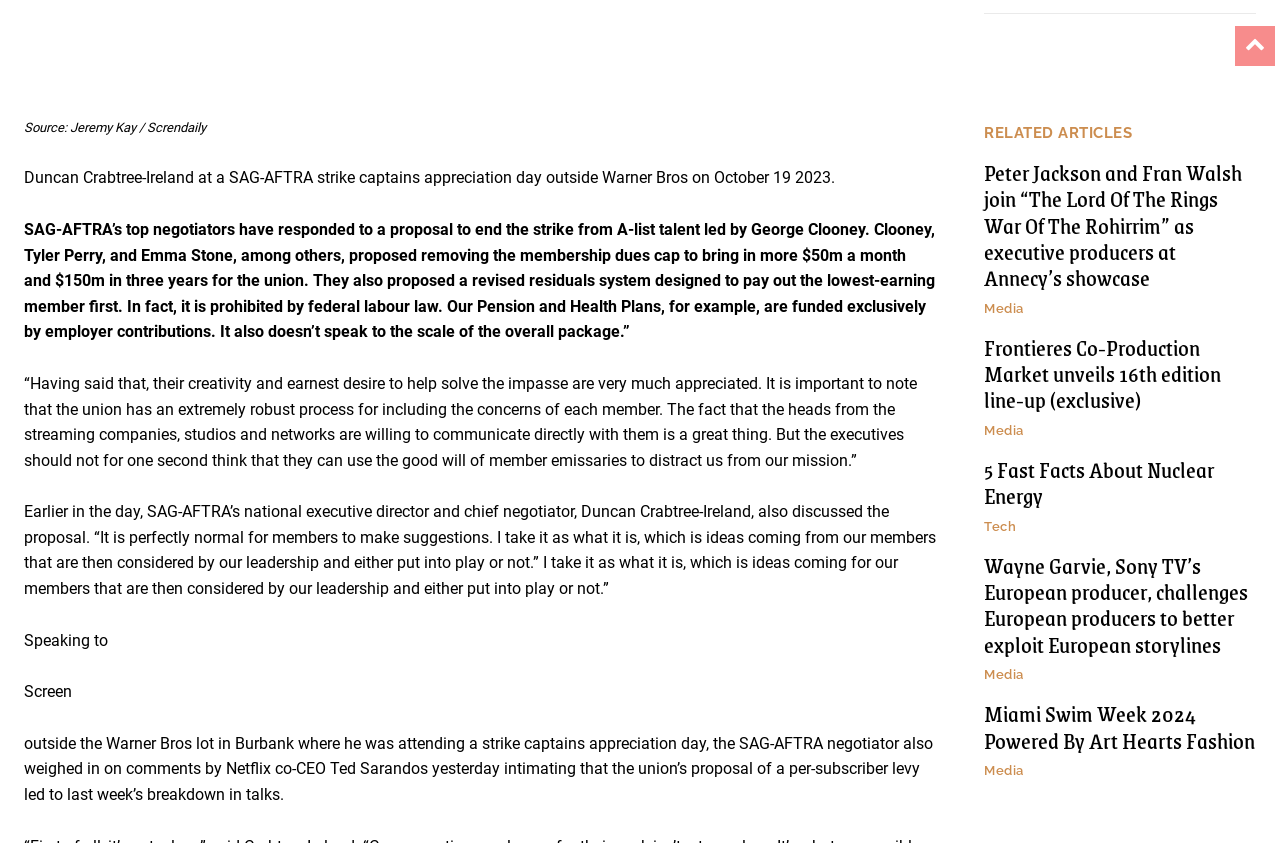Pinpoint the bounding box coordinates of the clickable area needed to execute the instruction: "Click on 'Peter Jackson and Fran Walsh join “The Lord Of The Rings War Of The Rohirrim” as executive producers at Annecy’s showcase'". The coordinates should be specified as four float numbers between 0 and 1, i.e., [left, top, right, bottom].

[0.769, 0.184, 0.97, 0.35]